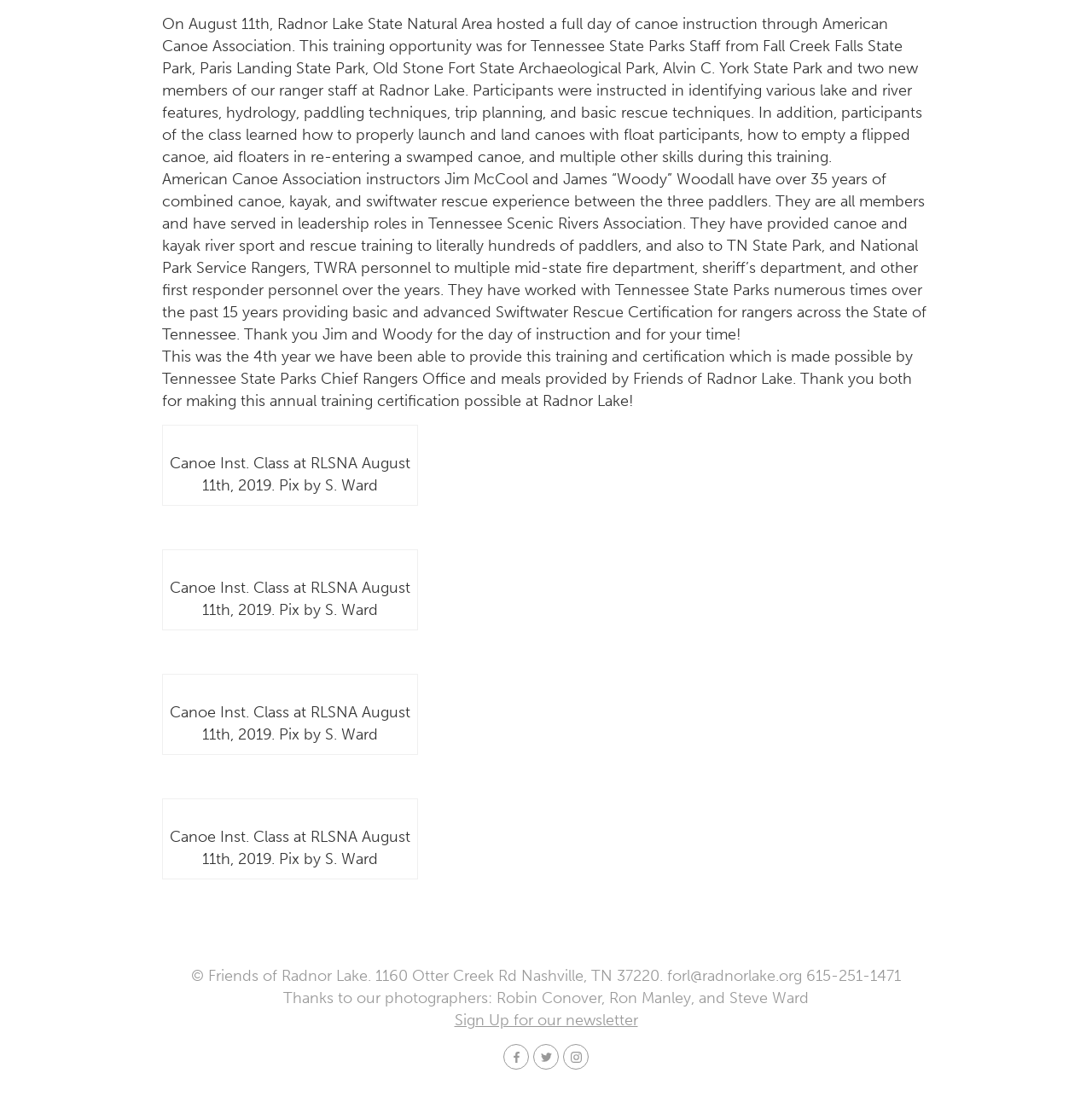Respond with a single word or phrase for the following question: 
What is the name of the organization that hosted the training session?

Radnor Lake State Natural Area